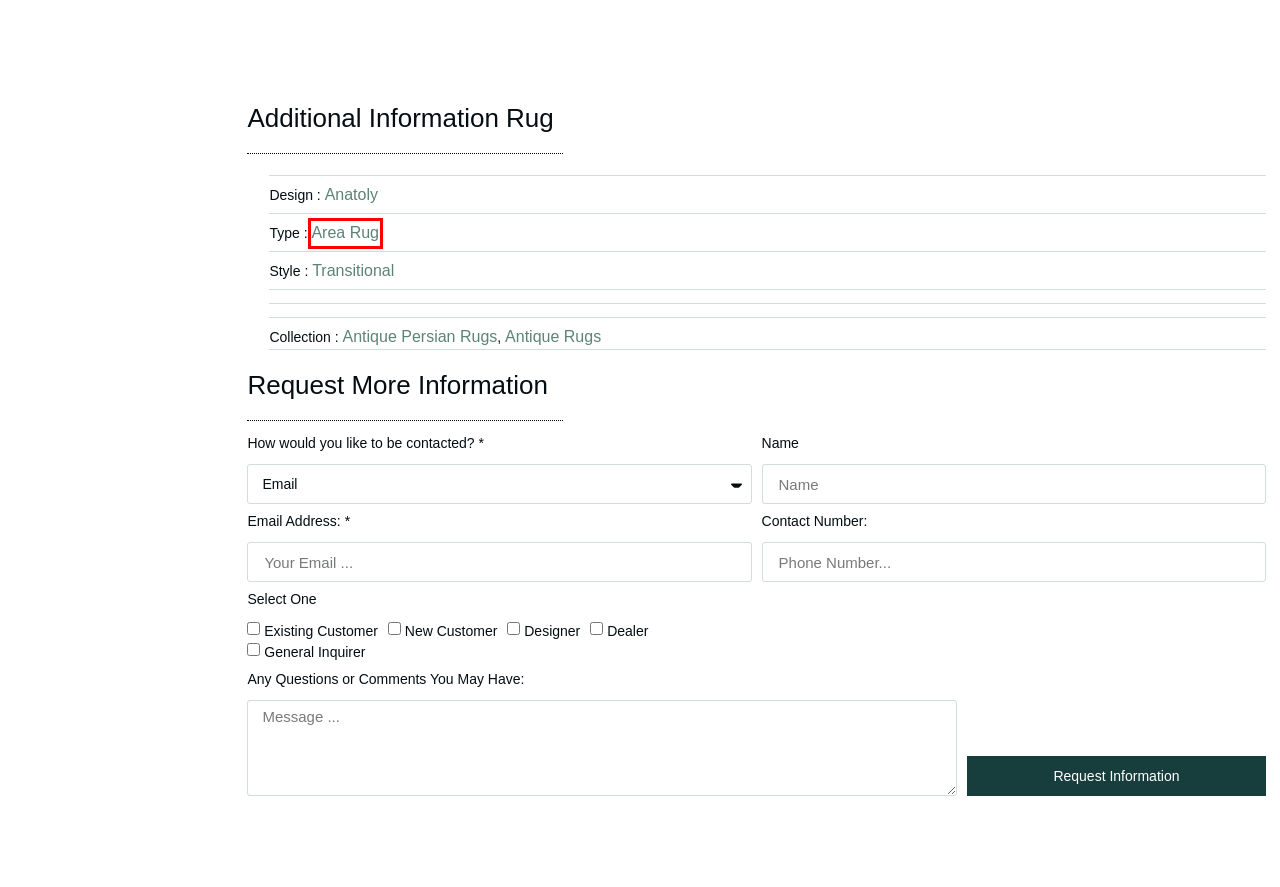You are given a webpage screenshot where a red bounding box highlights an element. Determine the most fitting webpage description for the new page that loads after clicking the element within the red bounding box. Here are the candidates:
A. Unknown Archives - Arsin Rug Gallery
B. Area Rug Archives - Arsin Rug Gallery
C. Rug 96625 - Arsin Rug Gallery
D. Anatoly Archives - Arsin Rug Gallery
E. Register Designer - Arsin Rug Gallery
F. Contact Us - Arsin Rug Gallery
G. Rugs - Arsin Rug Gallery
H. Shipping Policy For Arsin Rug Gallery - Arsin Rug Gallery

B